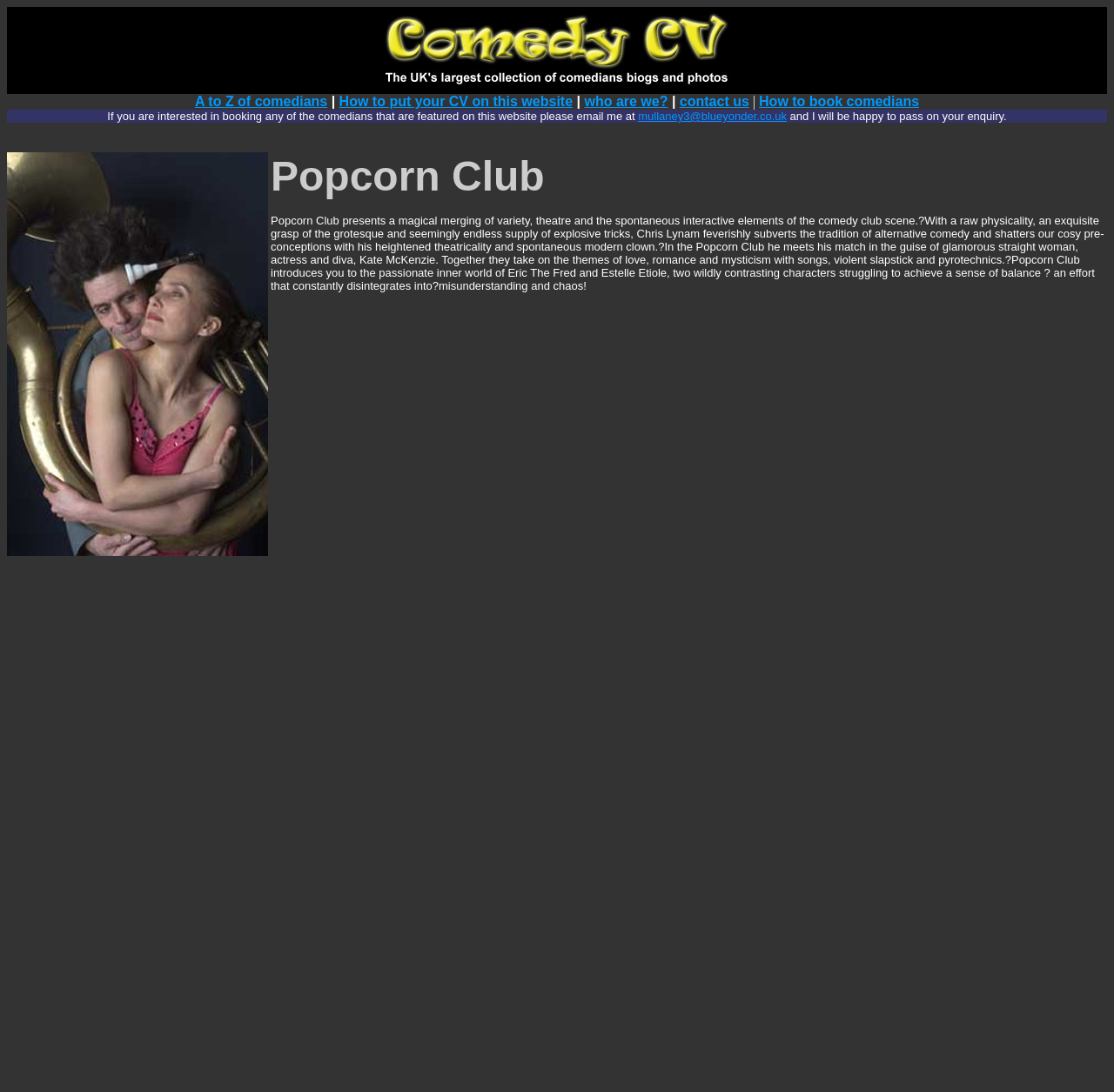What is the name of the comedy club mentioned on the website?
Please provide a single word or phrase based on the screenshot.

Popcorn Club